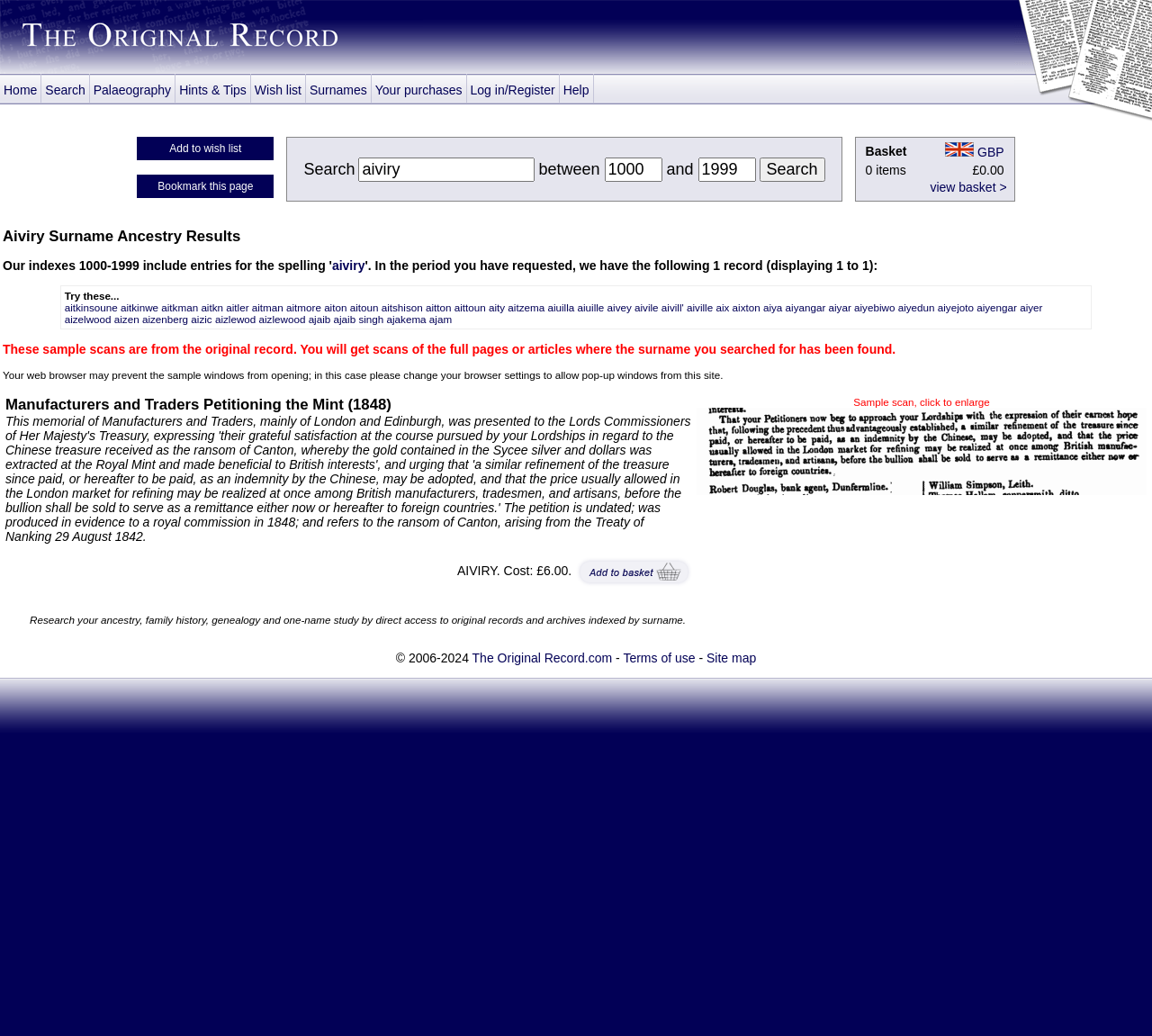Using the given element description, provide the bounding box coordinates (top-left x, top-left y, bottom-right x, bottom-right y) for the corresponding UI element in the screenshot: aitkinwe

[0.105, 0.291, 0.138, 0.302]